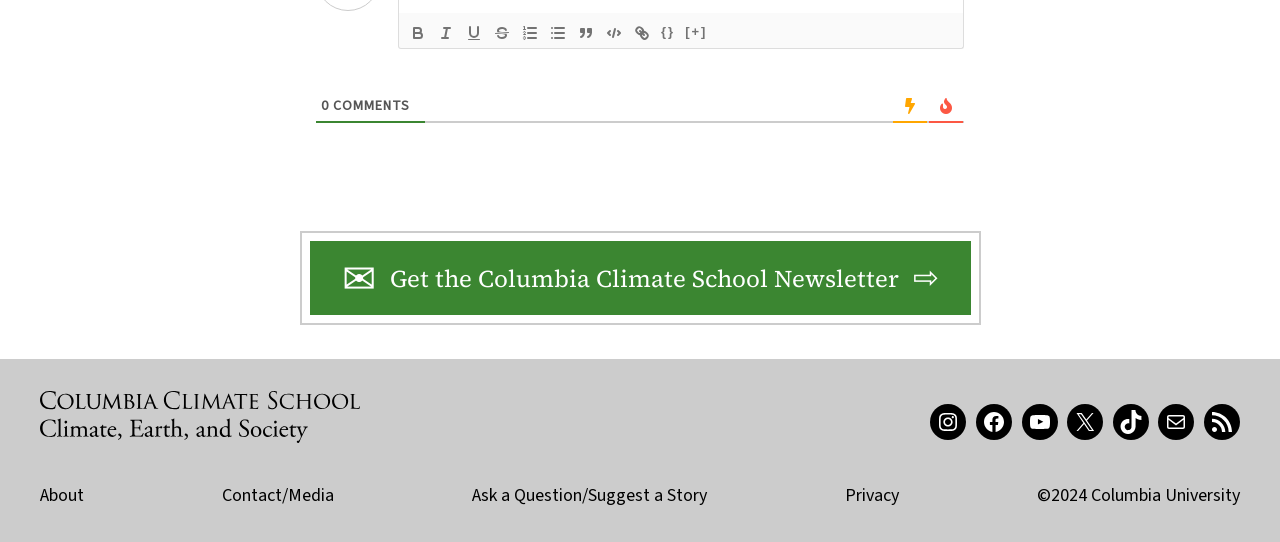Determine the bounding box coordinates of the area to click in order to meet this instruction: "Click the Bold button".

[0.316, 0.038, 0.338, 0.083]